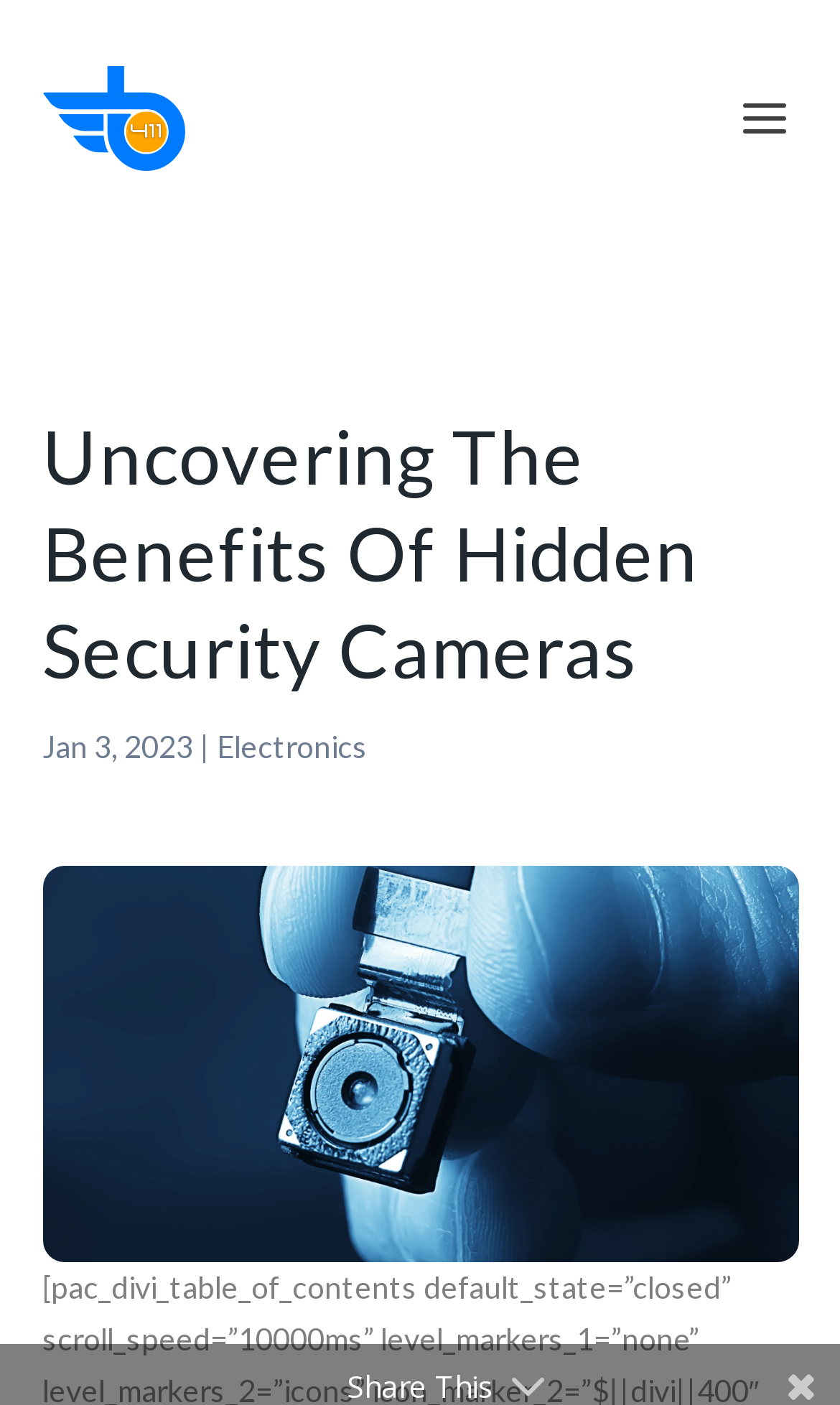What is the logo of the website?
Please provide a single word or phrase as your answer based on the screenshot.

Best 411